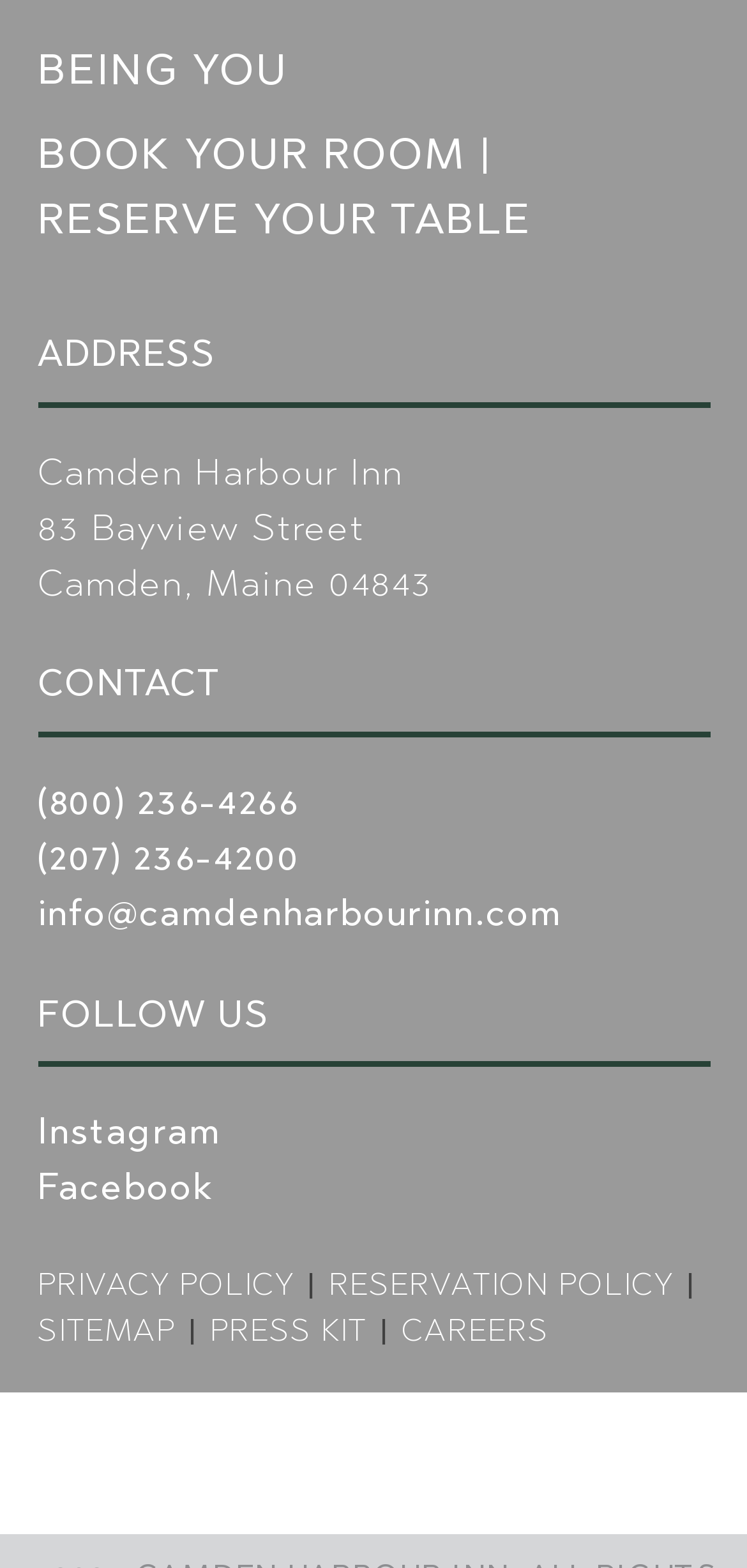Give a concise answer of one word or phrase to the question: 
What is the street address of the inn?

83 Bayview Street